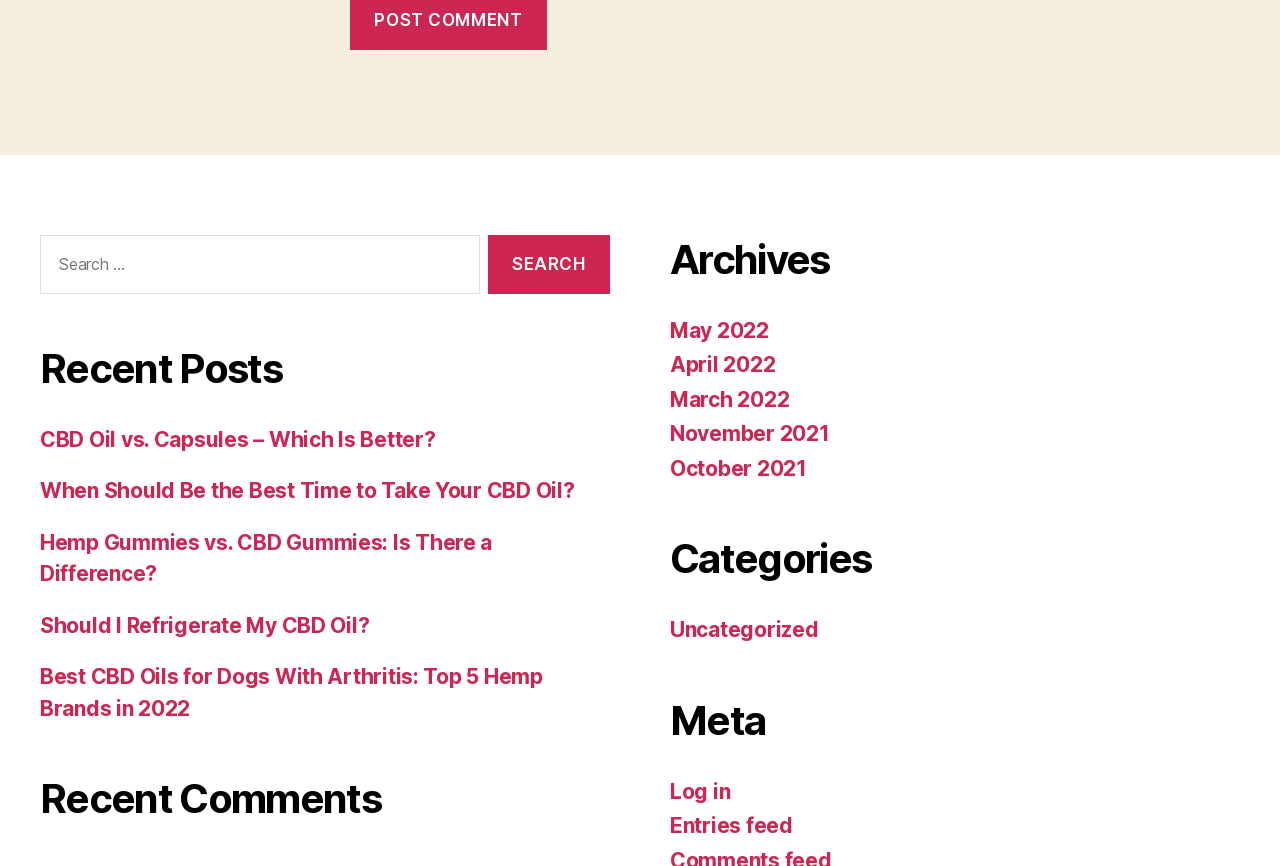Give a one-word or one-phrase response to the question:
How many recent posts are listed?

5